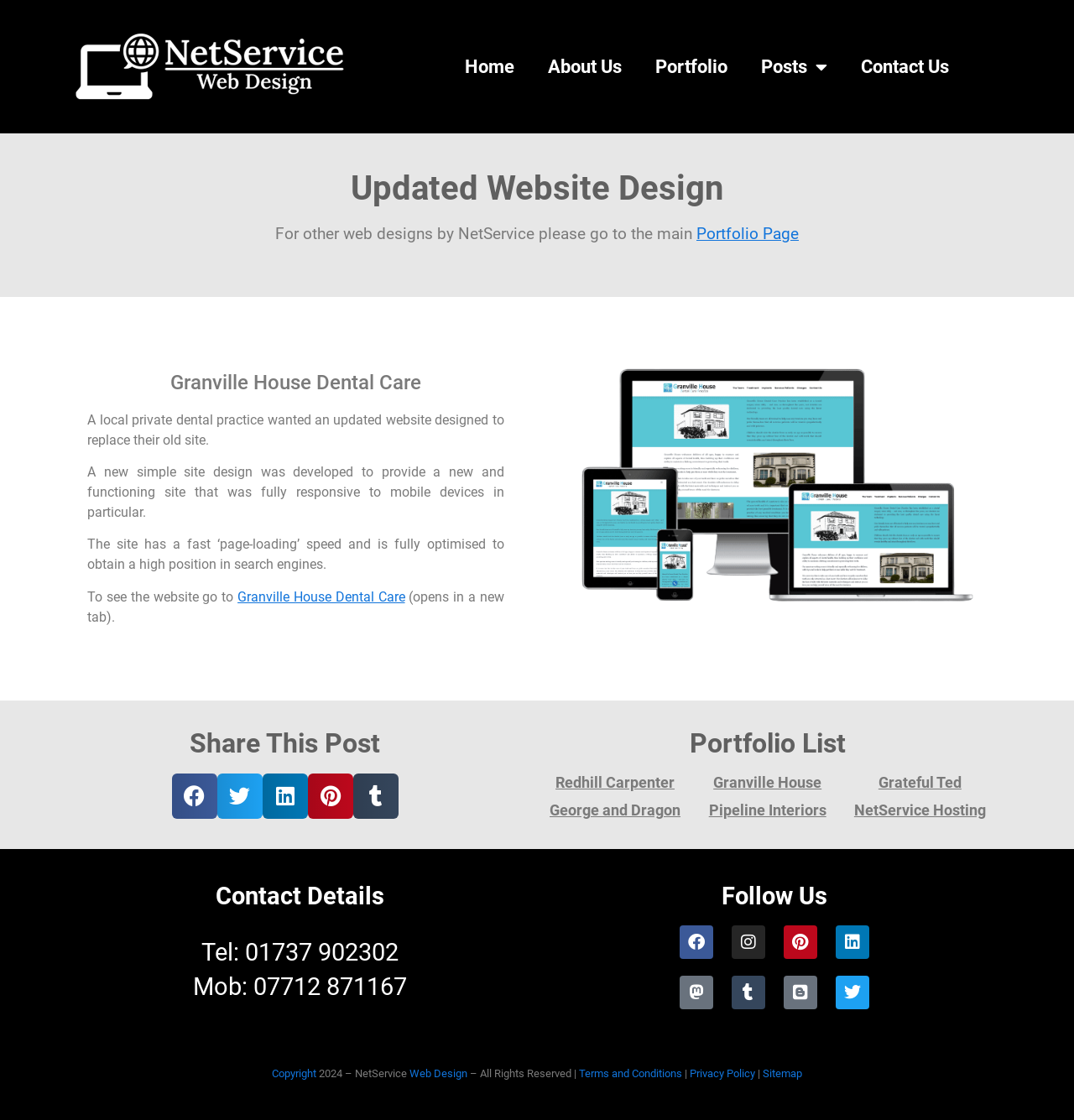What is the copyright year listed?
Using the image provided, answer with just one word or phrase.

2024